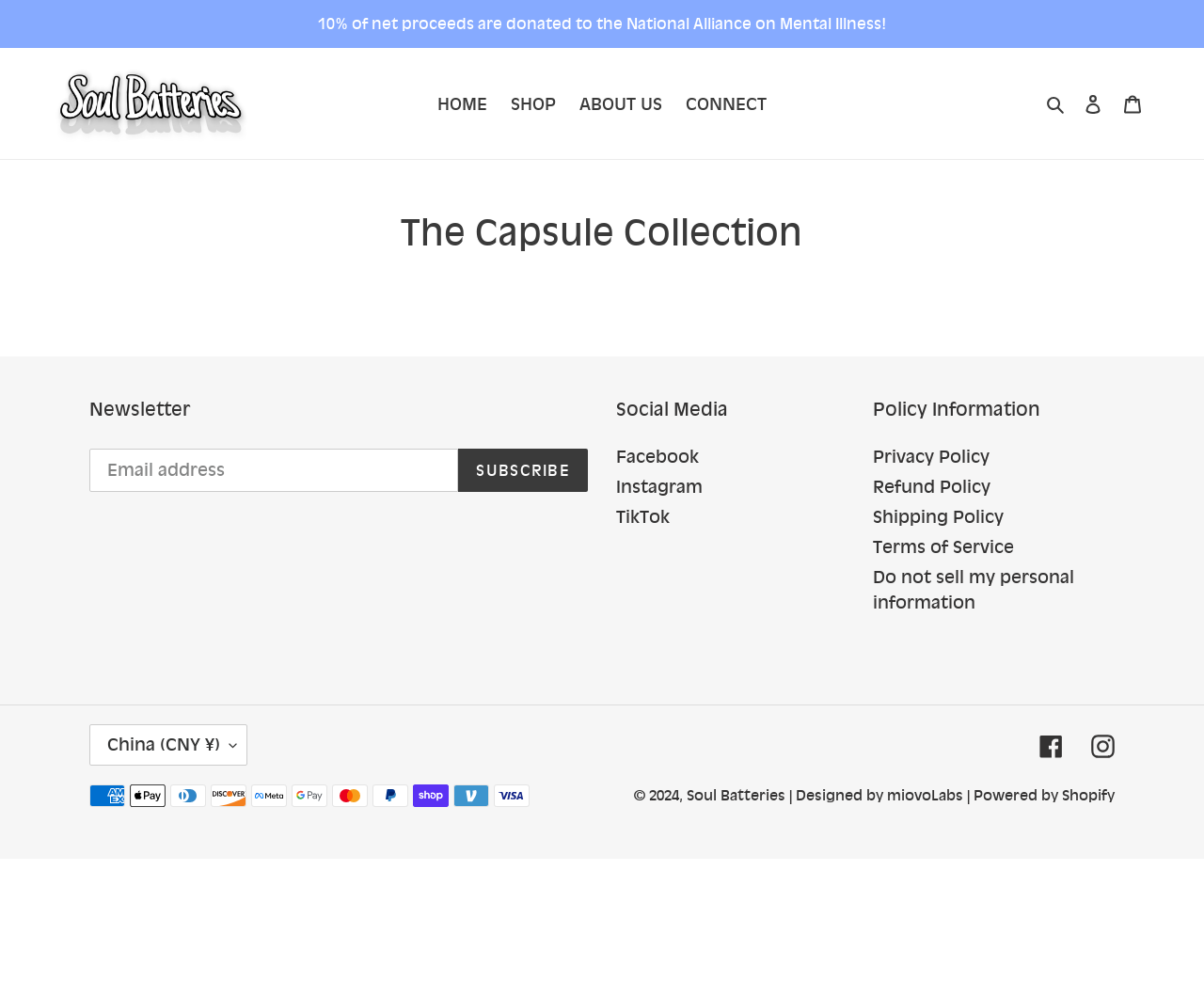Highlight the bounding box coordinates of the region I should click on to meet the following instruction: "Visit the Facebook page".

[0.512, 0.447, 0.58, 0.469]